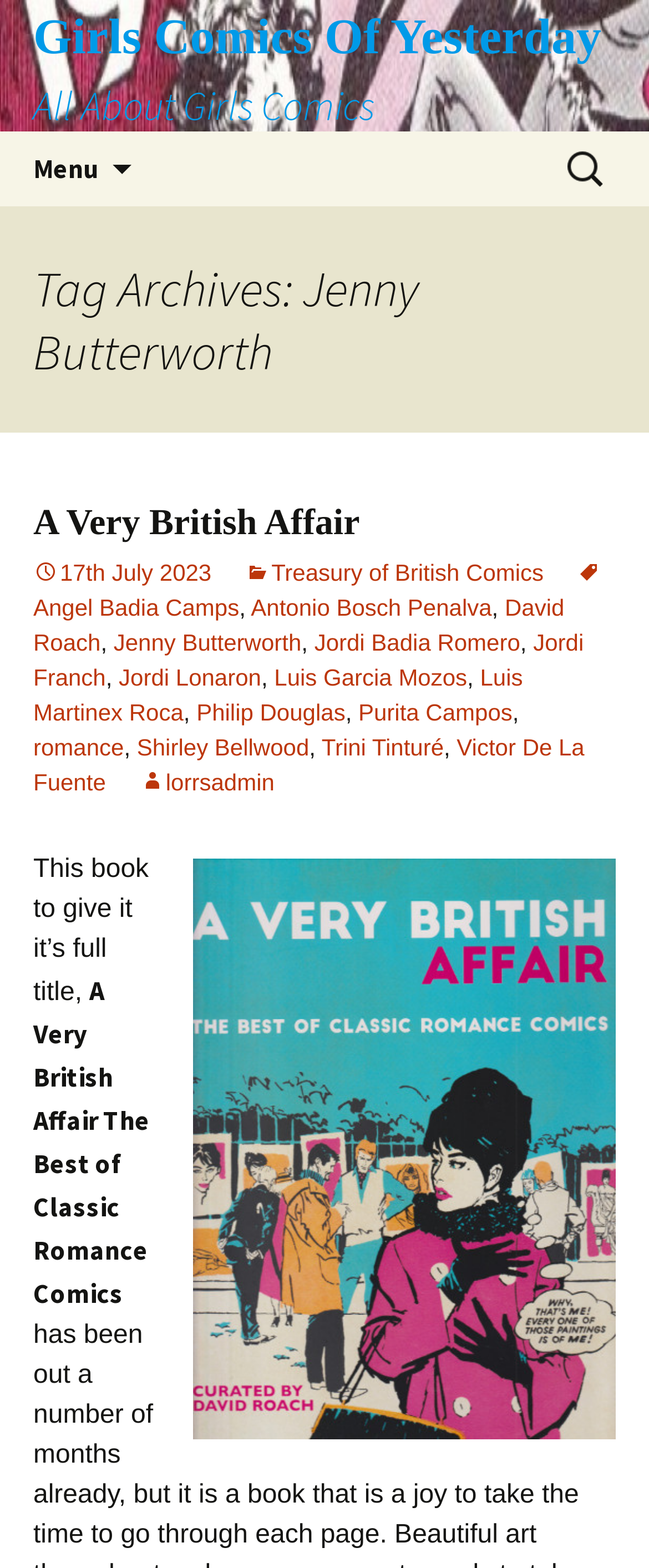Please find the bounding box coordinates of the element's region to be clicked to carry out this instruction: "Read about A Very British Affair".

[0.051, 0.318, 0.949, 0.349]